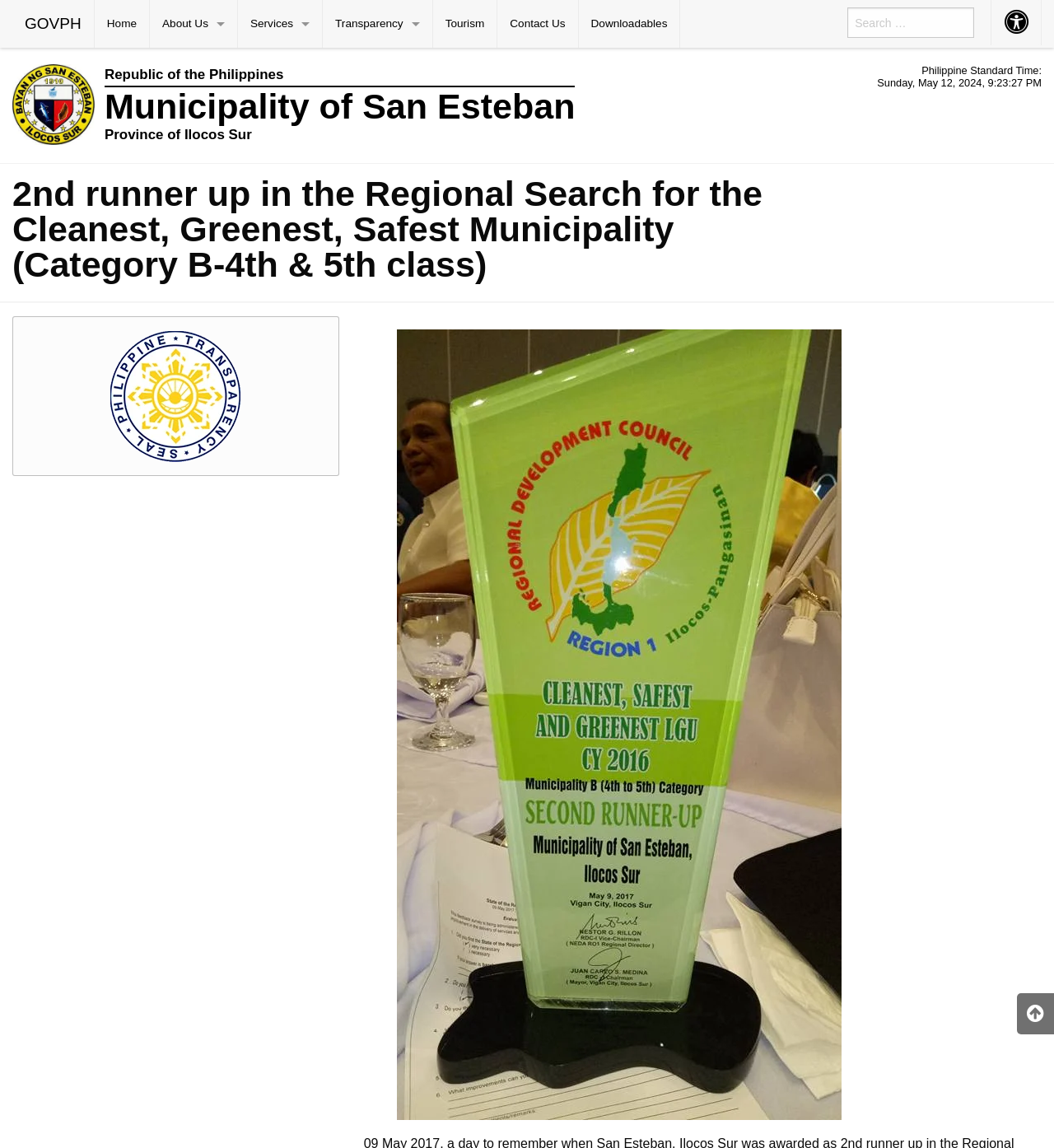Please determine the bounding box coordinates of the section I need to click to accomplish this instruction: "Click GOVPH".

[0.012, 0.0, 0.09, 0.042]